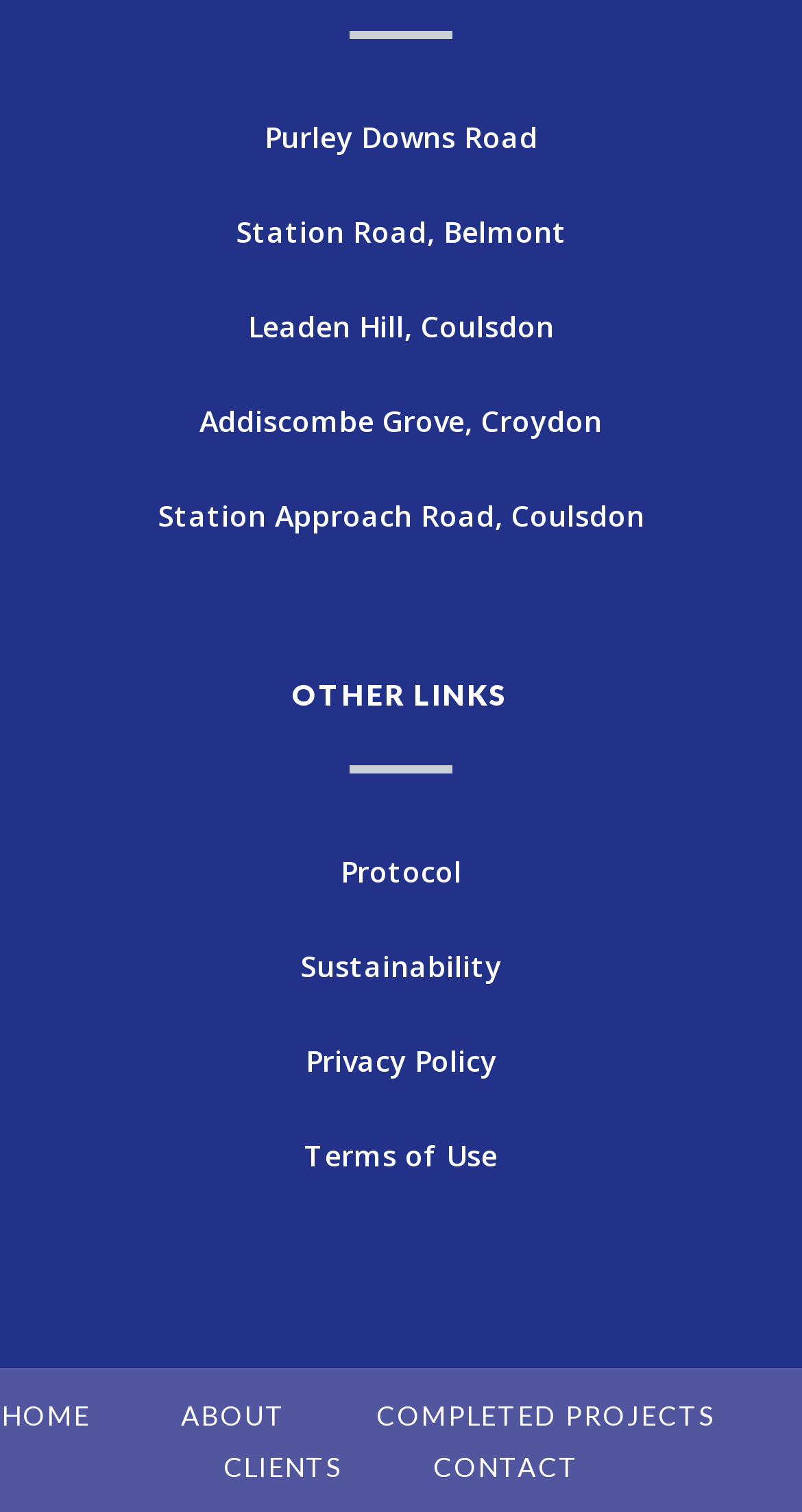Please find the bounding box coordinates of the section that needs to be clicked to achieve this instruction: "check CONTACT".

[0.54, 0.959, 0.722, 0.98]